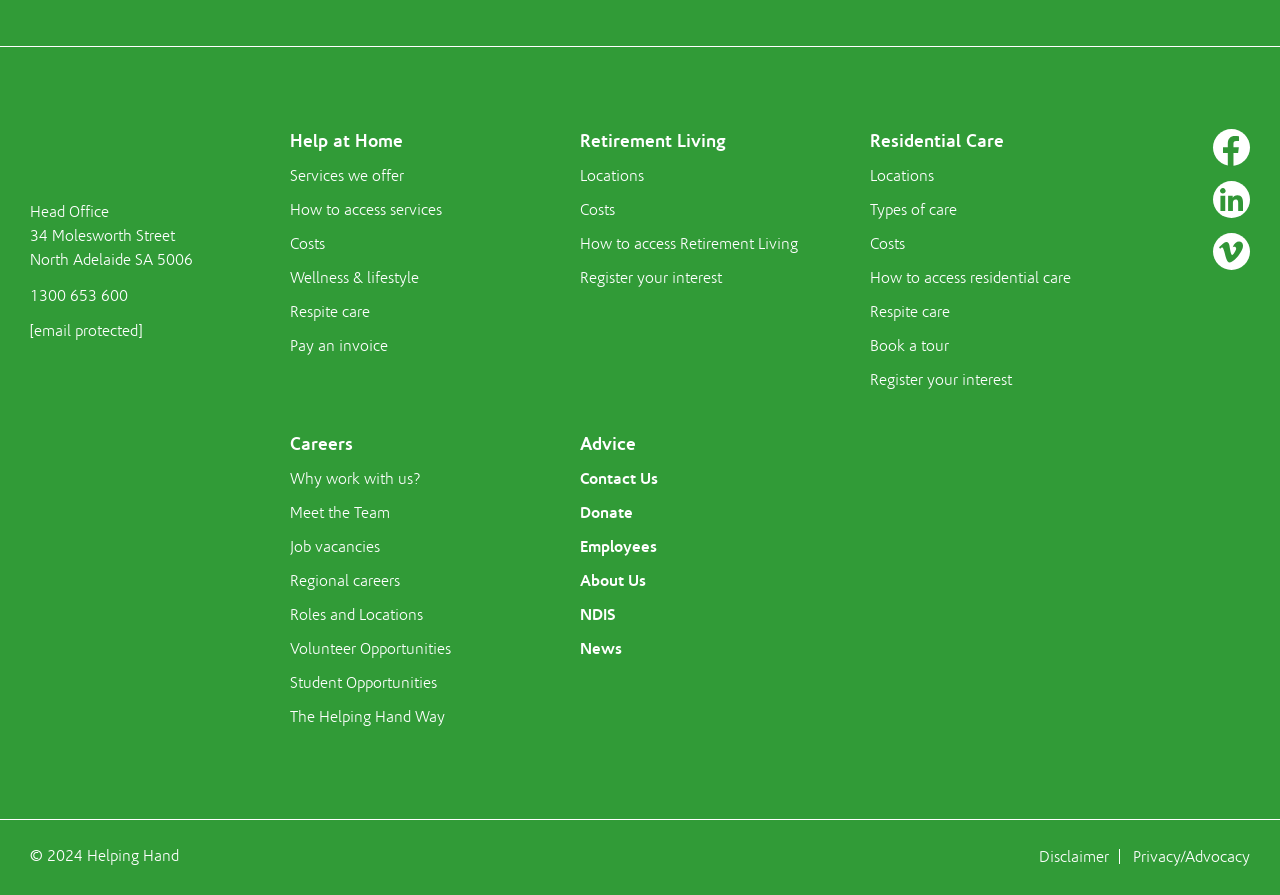Extract the bounding box coordinates for the HTML element that matches this description: "How to access Retirement Living". The coordinates should be four float numbers between 0 and 1, i.e., [left, top, right, bottom].

[0.453, 0.262, 0.623, 0.282]